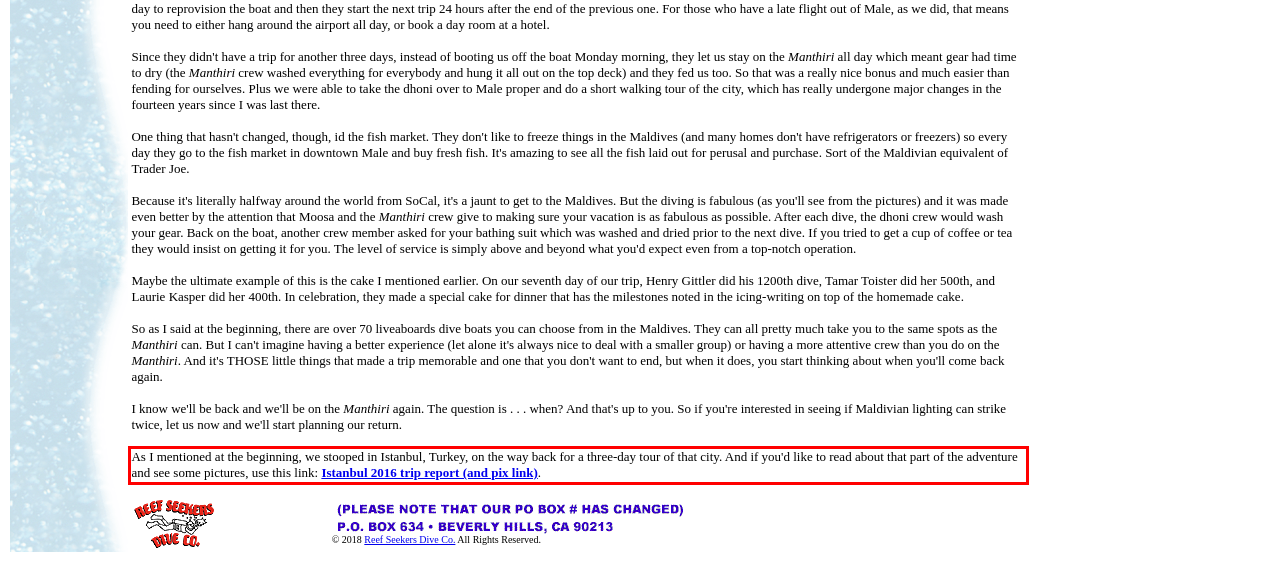Please examine the webpage screenshot containing a red bounding box and use OCR to recognize and output the text inside the red bounding box.

As I mentioned at the beginning, we stooped in Istanbul, Turkey, on the way back for a three-day tour of that city. And if you'd like to read about that part of the adventure and see some pictures, use this link: Istanbul 2016 trip report (and pix link).